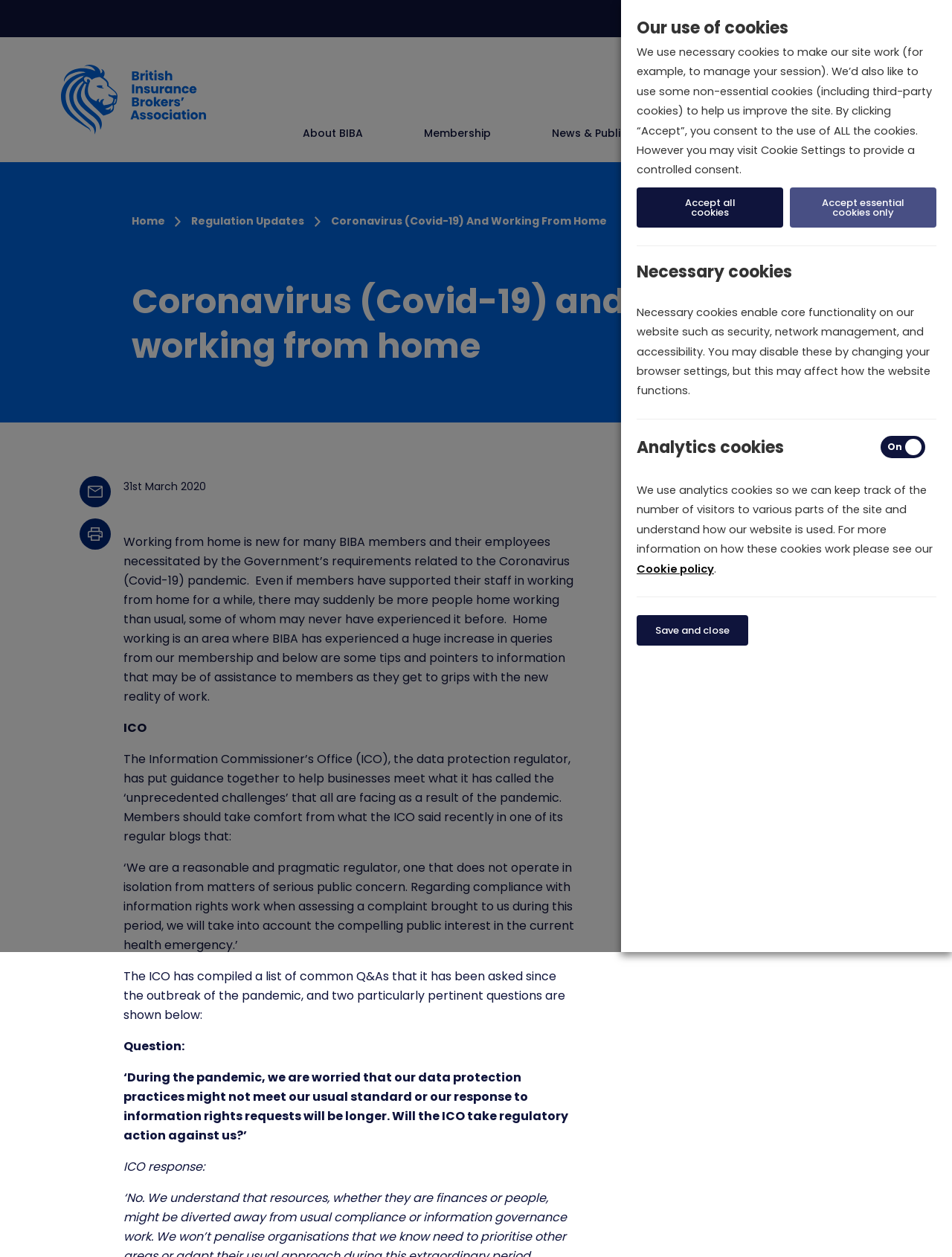What is the primary heading on this webpage?

Coronavirus (Covid-19) and working from home